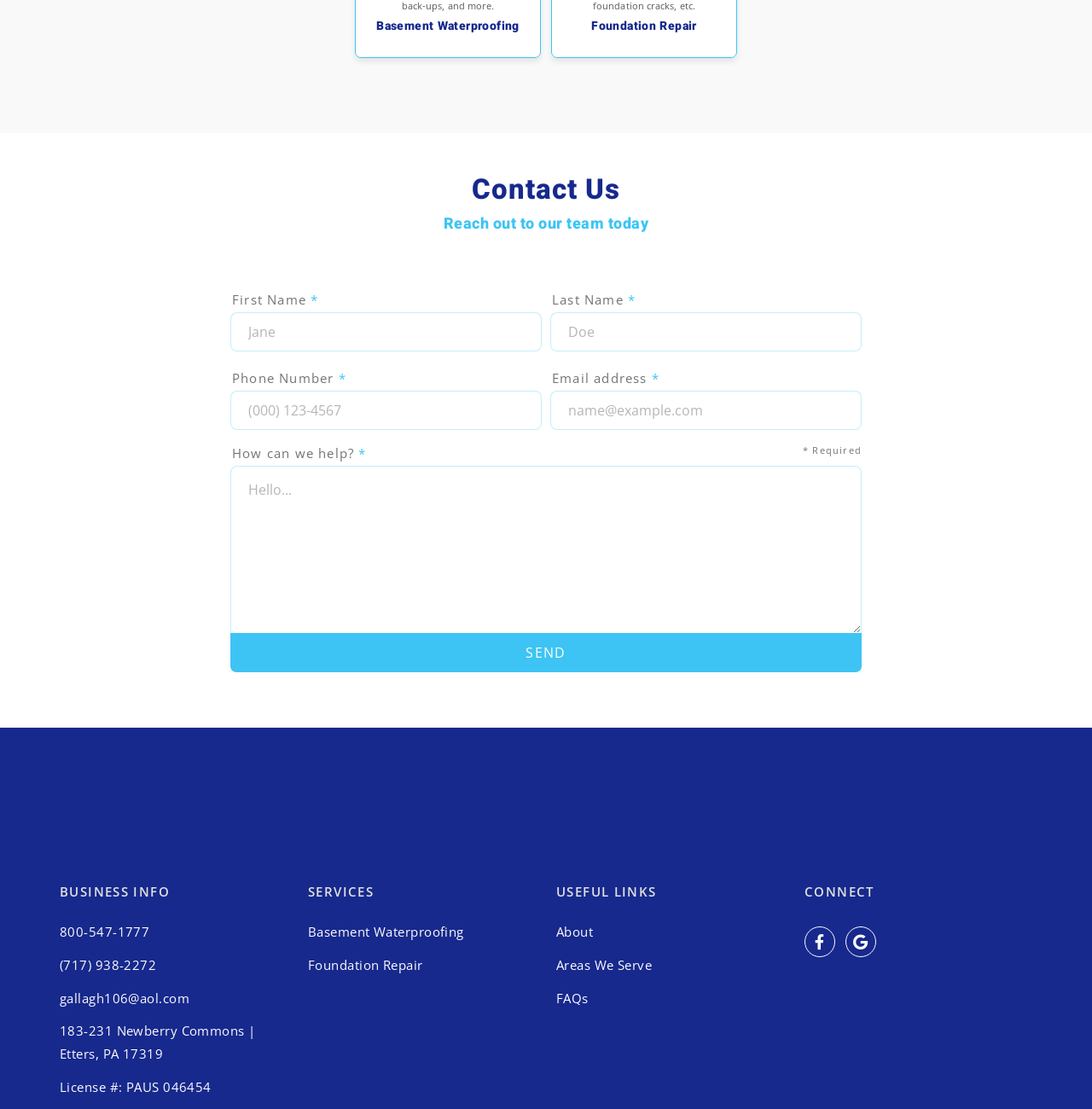Please determine the bounding box coordinates of the clickable area required to carry out the following instruction: "Click Send". The coordinates must be four float numbers between 0 and 1, represented as [left, top, right, bottom].

[0.211, 0.571, 0.789, 0.606]